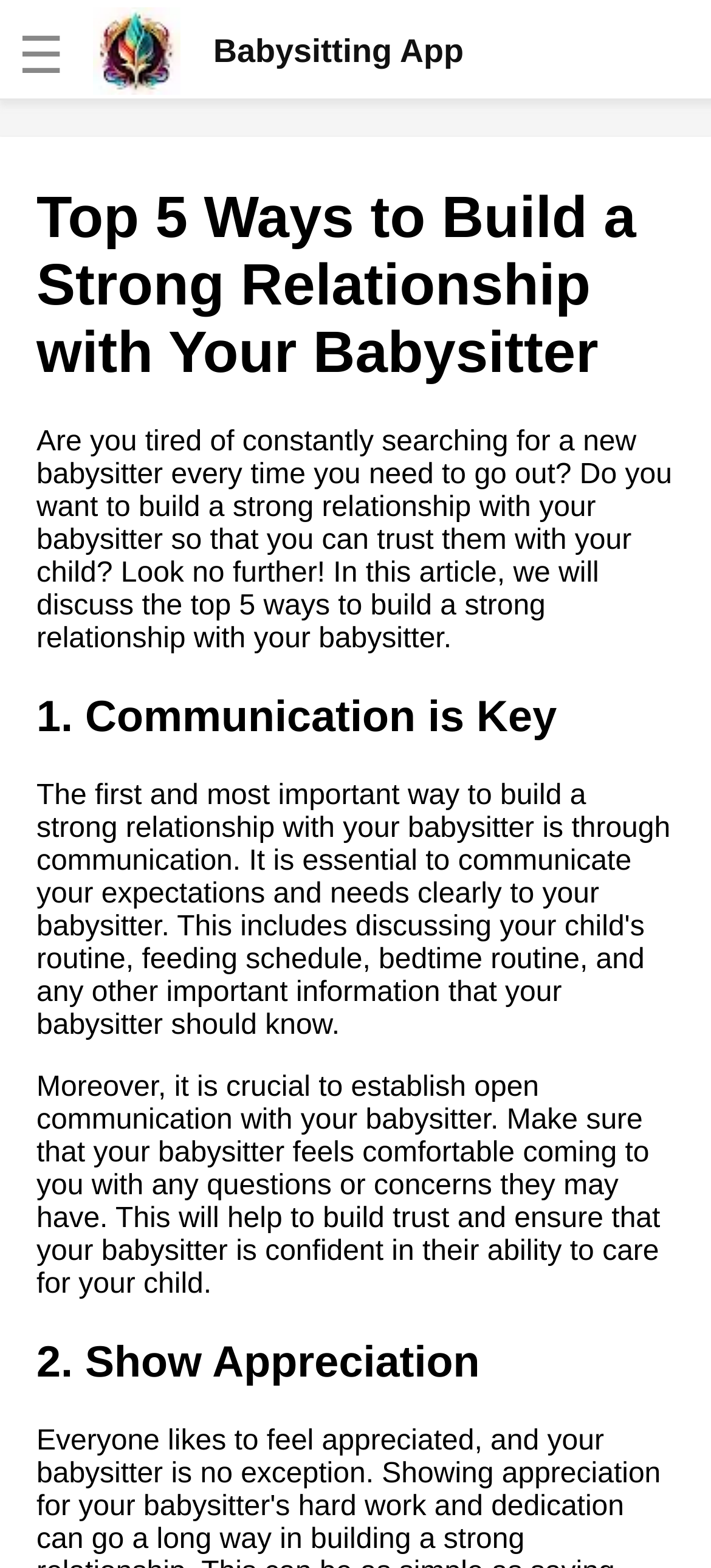Please indicate the bounding box coordinates for the clickable area to complete the following task: "Browse Jordan 4 Retro Travis Scott Cactus Jack 308497-406". The coordinates should be specified as four float numbers between 0 and 1, i.e., [left, top, right, bottom].

None